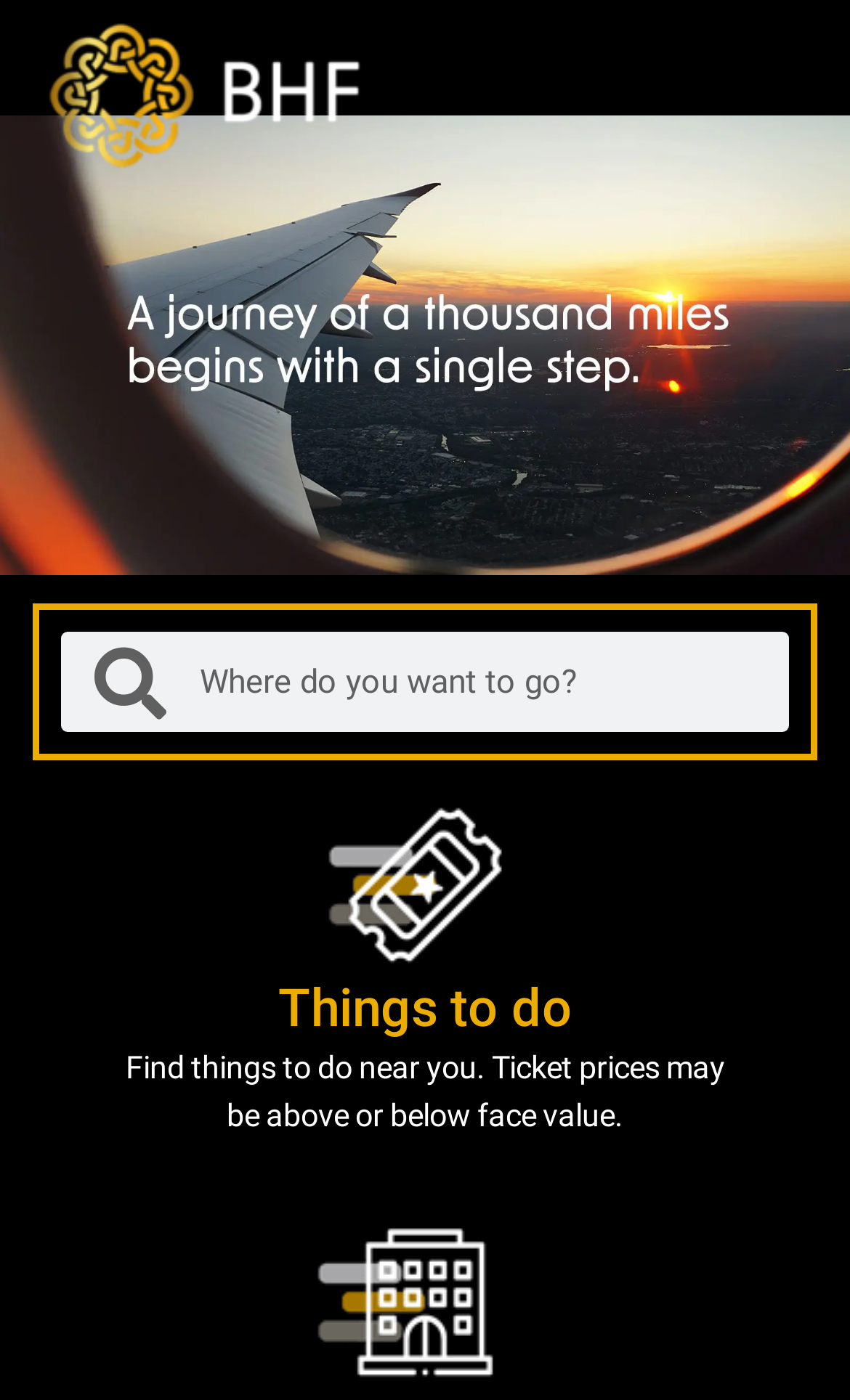Give a concise answer using one word or a phrase to the following question:
What is the logo of the website?

BHF with partner